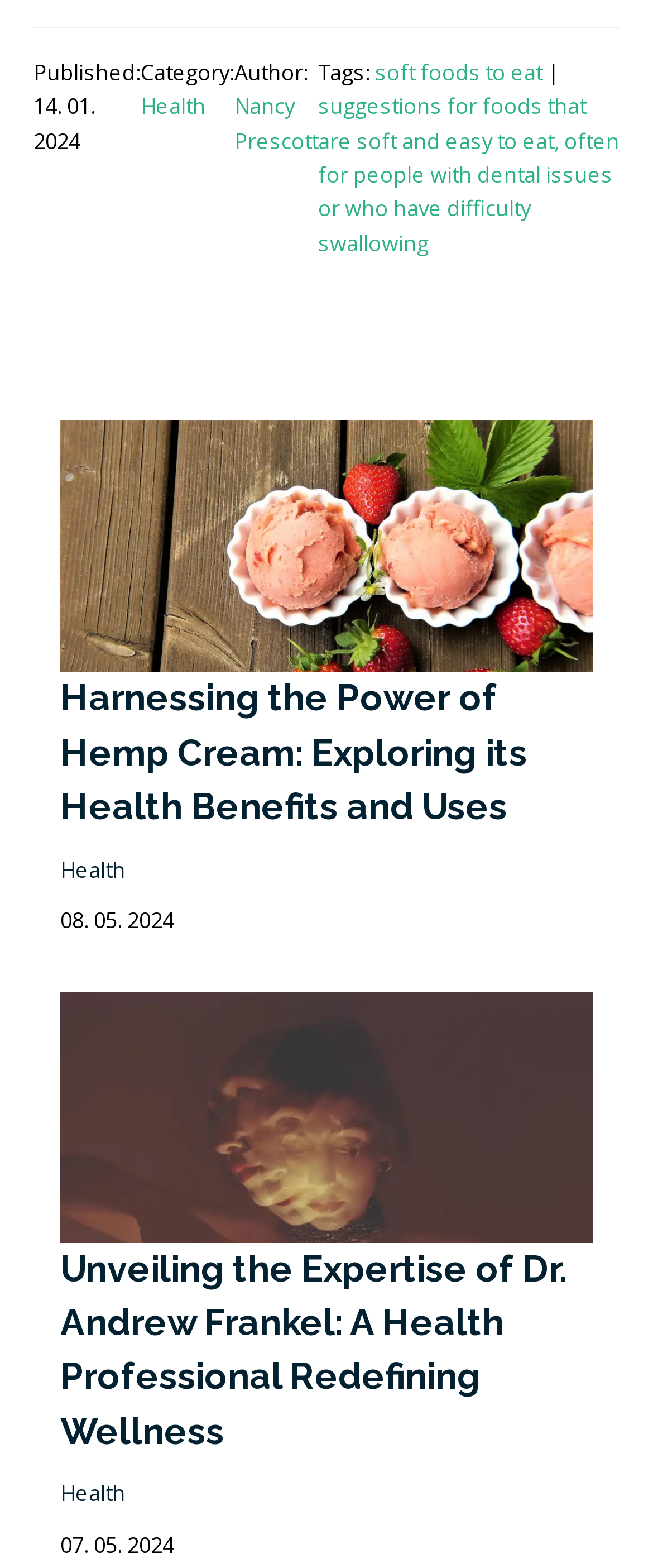Using the webpage screenshot, find the UI element described by soft foods to eat. Provide the bounding box coordinates in the format (top-left x, top-left y, bottom-right x, bottom-right y), ensuring all values are floating point numbers between 0 and 1.

[0.574, 0.036, 0.831, 0.055]